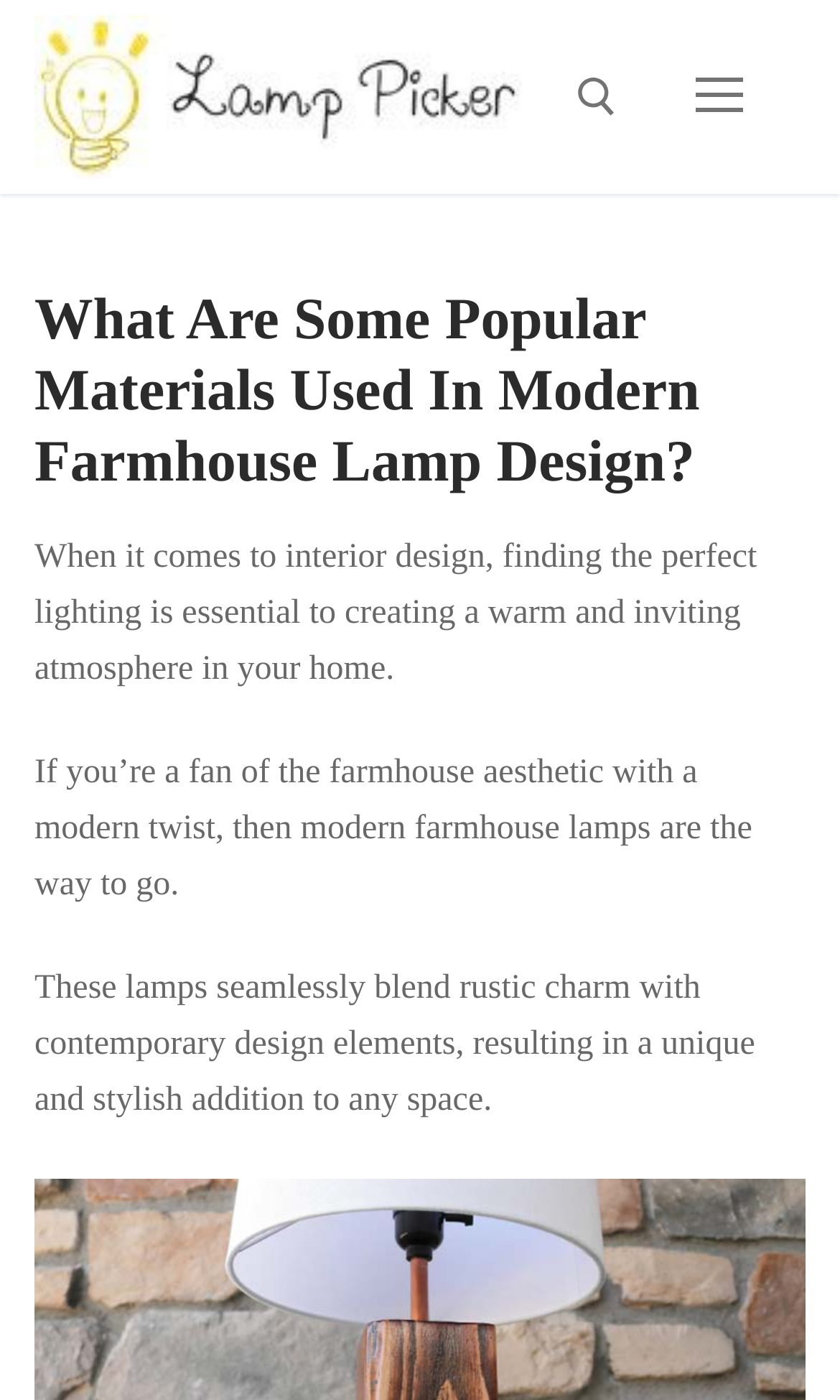Respond with a single word or phrase to the following question:
What is the text above the 'Lamp Picker' image?

What Are Some Popular Materials Used In Modern Farmhouse Lamp Design?